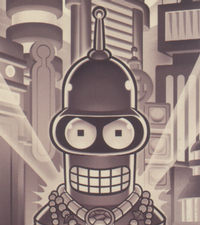Answer this question in one word or a short phrase: What is the theme of the background in the image?

sci-fi